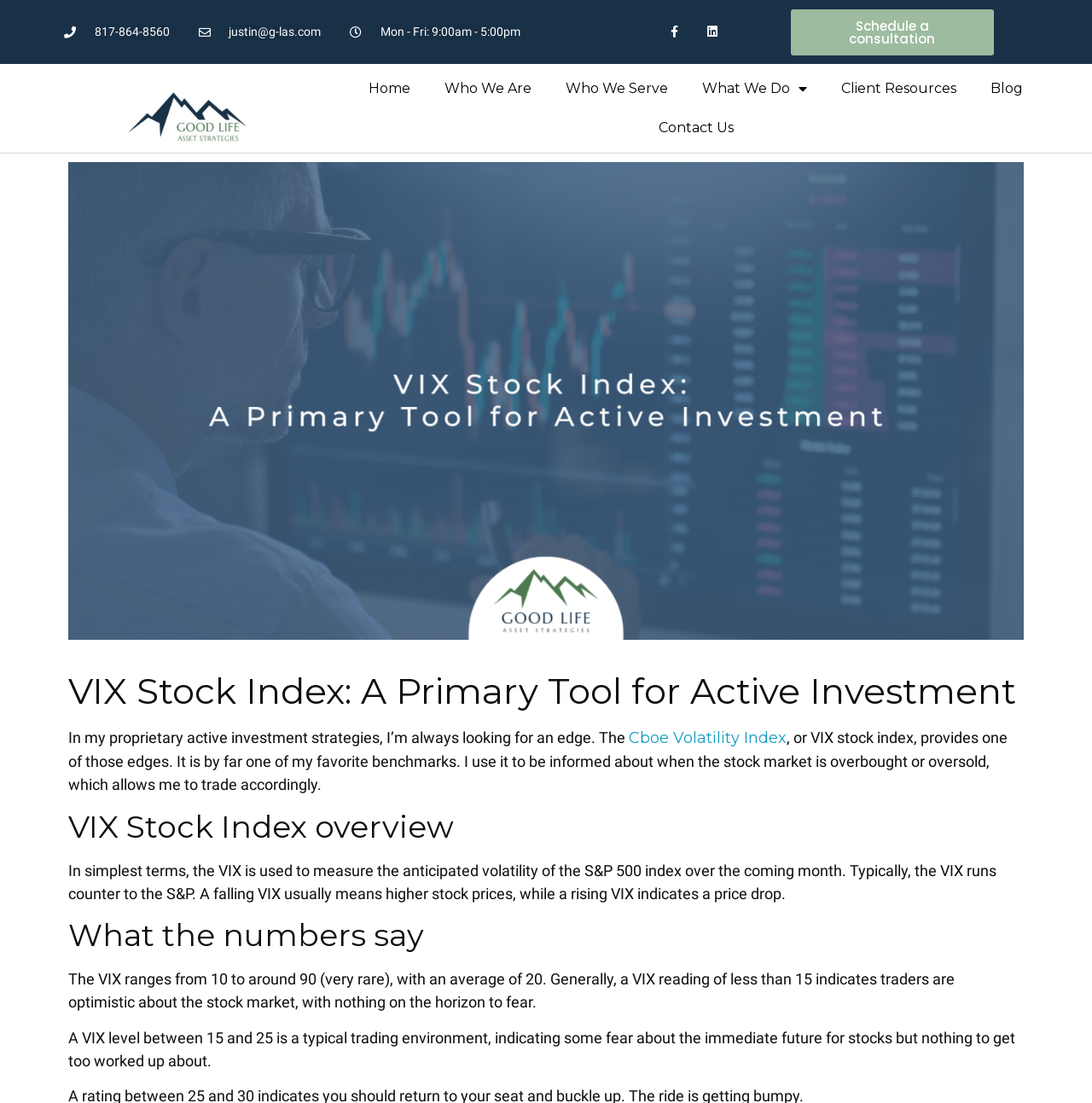Determine the bounding box coordinates for the area that needs to be clicked to fulfill this task: "Go to Home page". The coordinates must be given as four float numbers between 0 and 1, i.e., [left, top, right, bottom].

[0.322, 0.063, 0.392, 0.098]